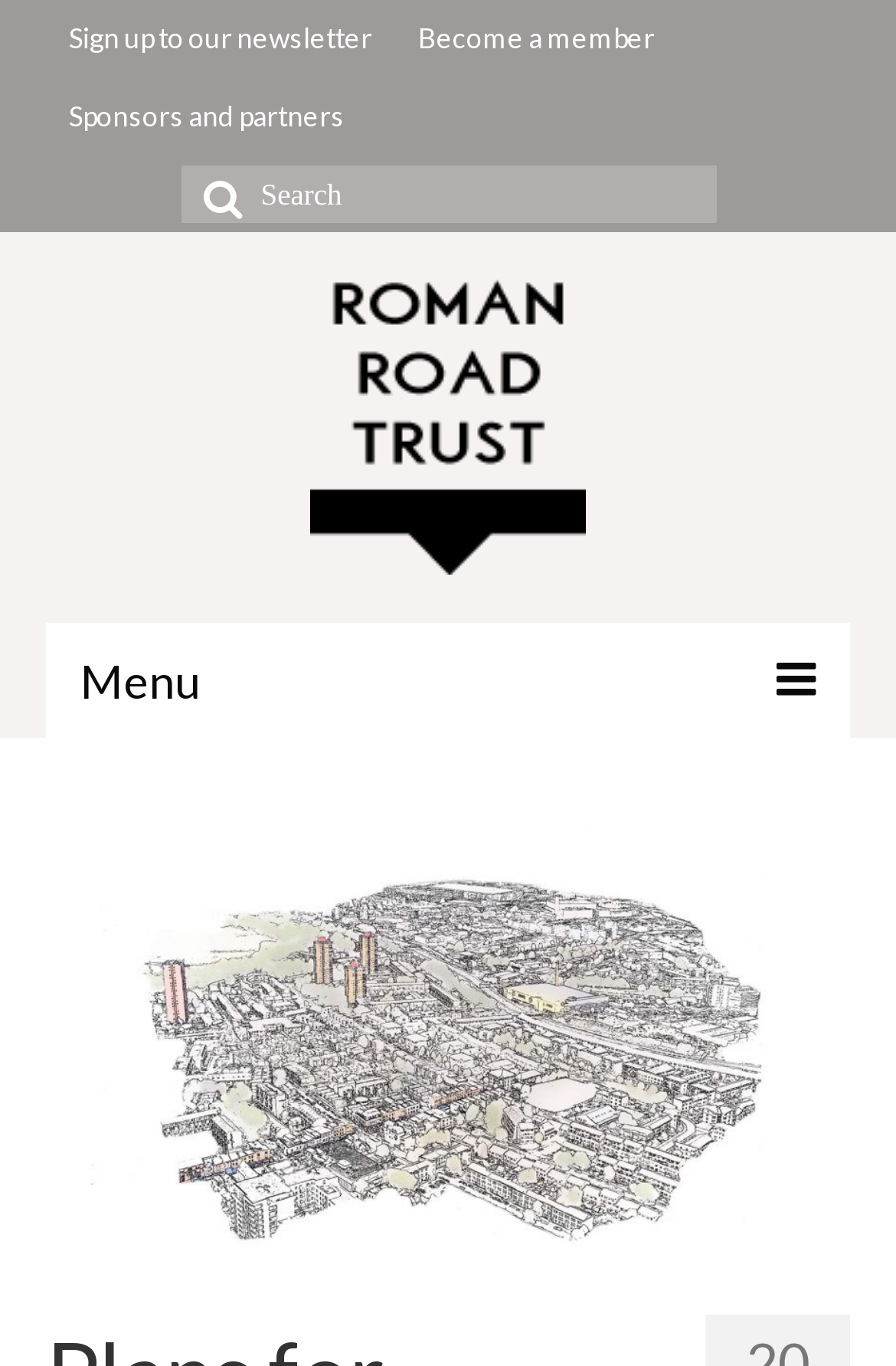What is the logo of the website?
Please give a detailed and elaborate answer to the question.

I found an image with an alternative text 'Roman Road Trust logo', which suggests that it is the logo of the website.